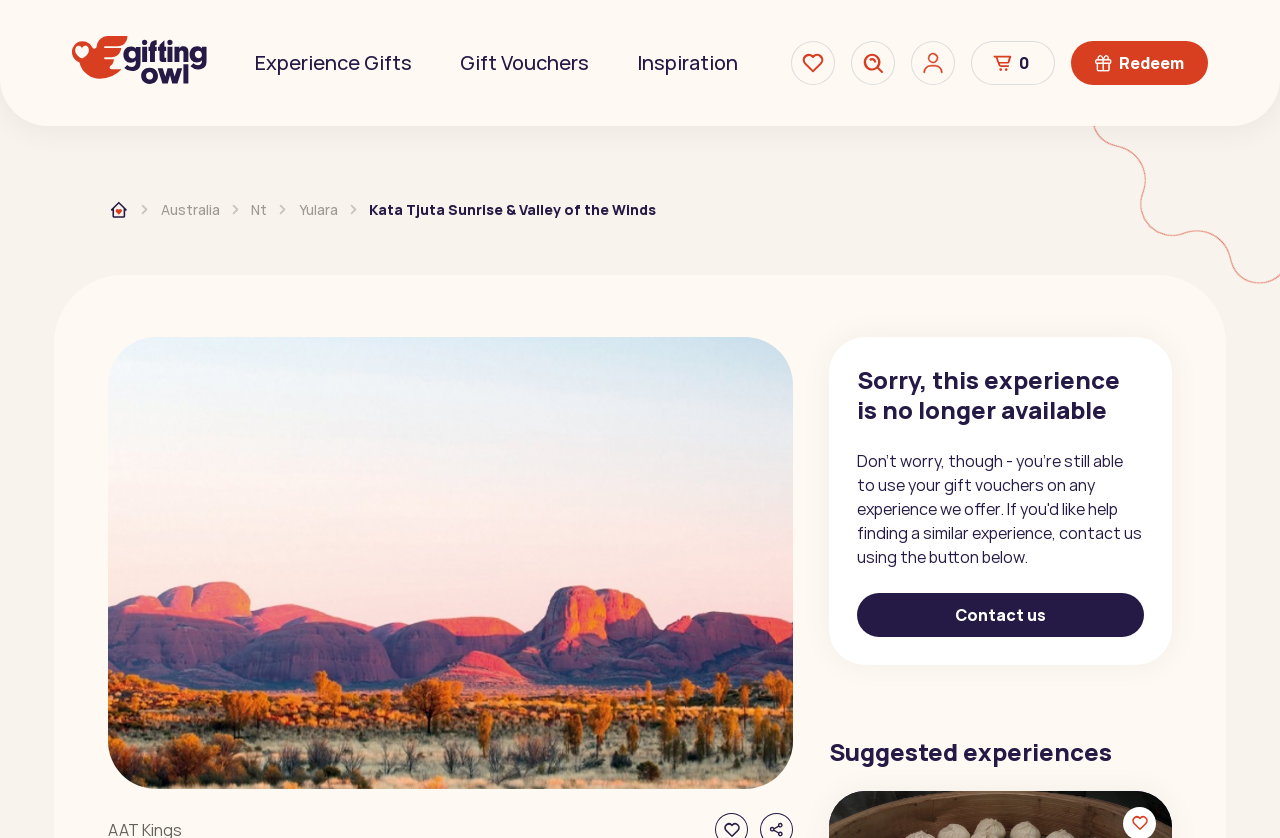Your task is to find and give the main heading text of the webpage.

Kata Tjuta Sunrise & Valley of the Winds